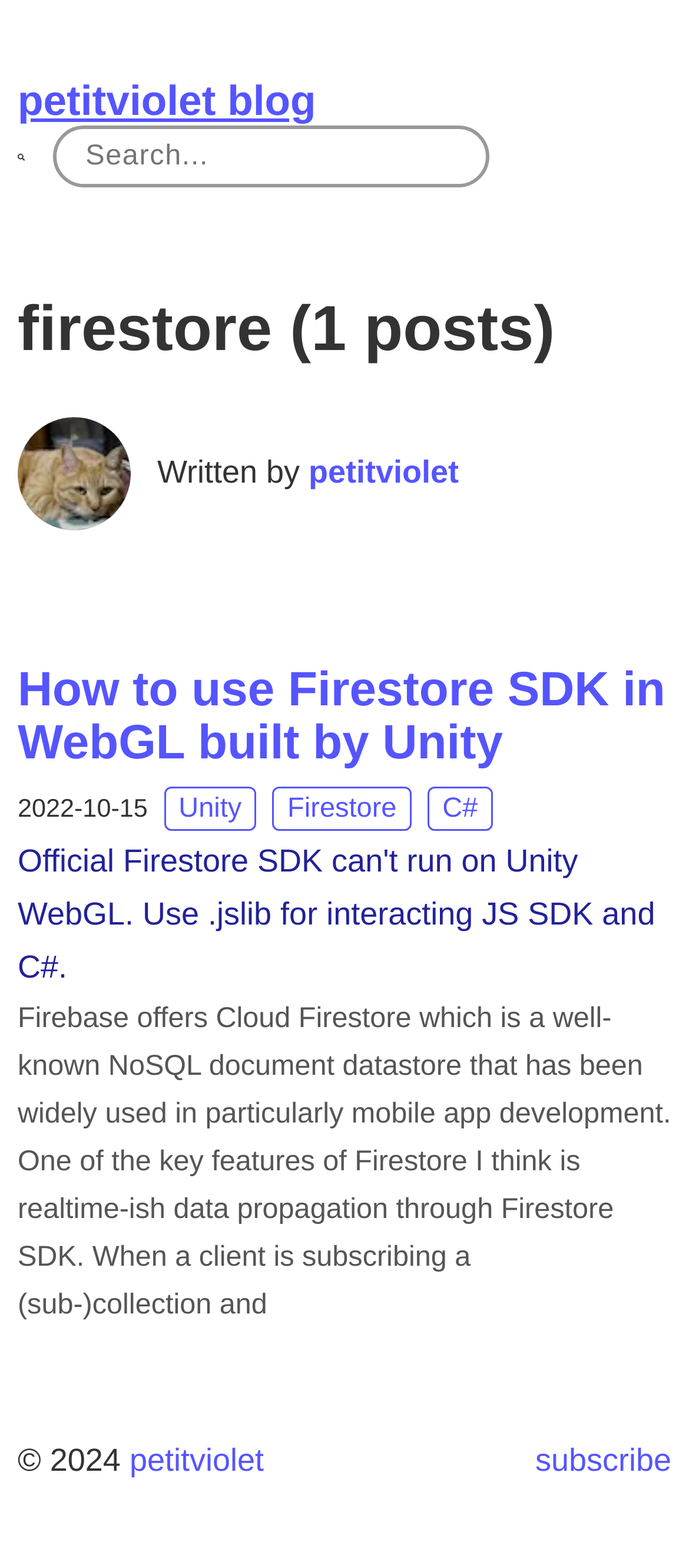Please locate the bounding box coordinates of the element that should be clicked to achieve the given instruction: "visit Firestore website".

[0.372, 0.503, 0.597, 0.526]